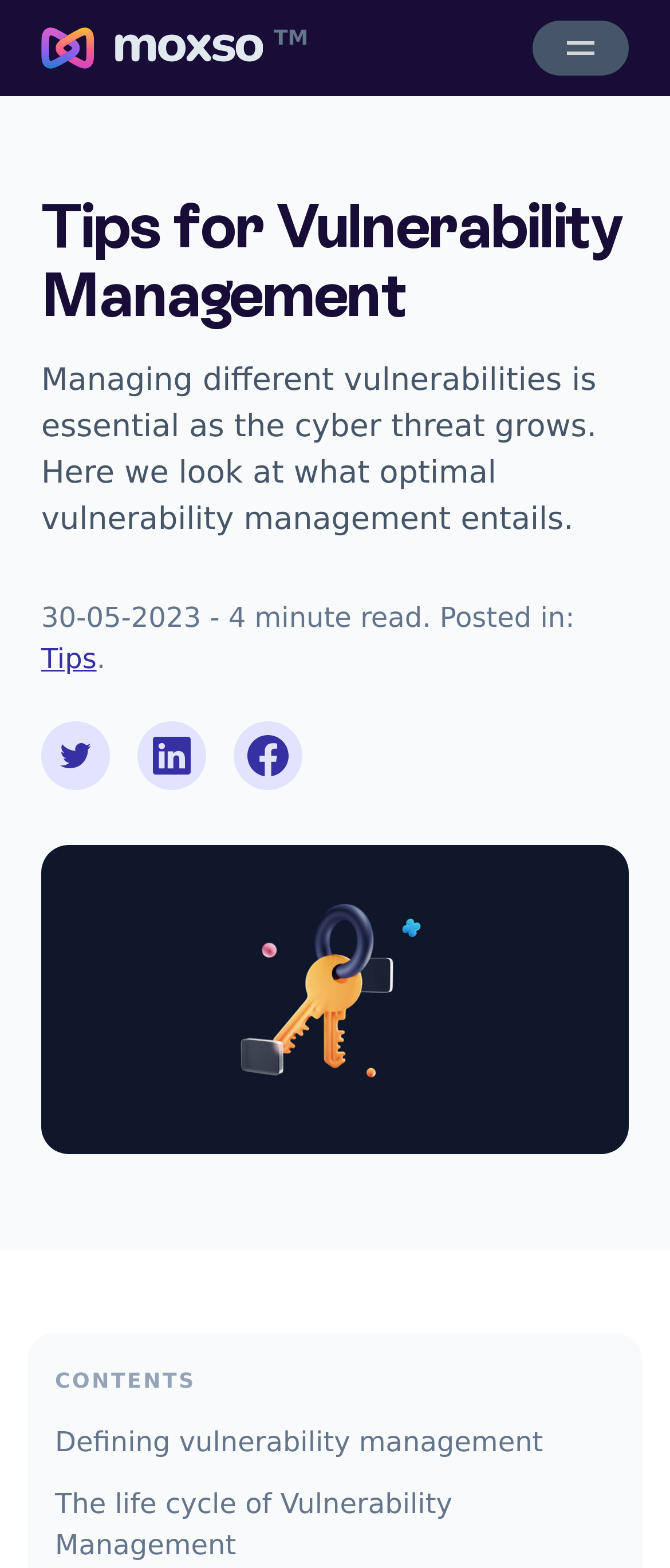Locate the bounding box coordinates of the item that should be clicked to fulfill the instruction: "Share on Twitter".

[0.062, 0.46, 0.164, 0.504]